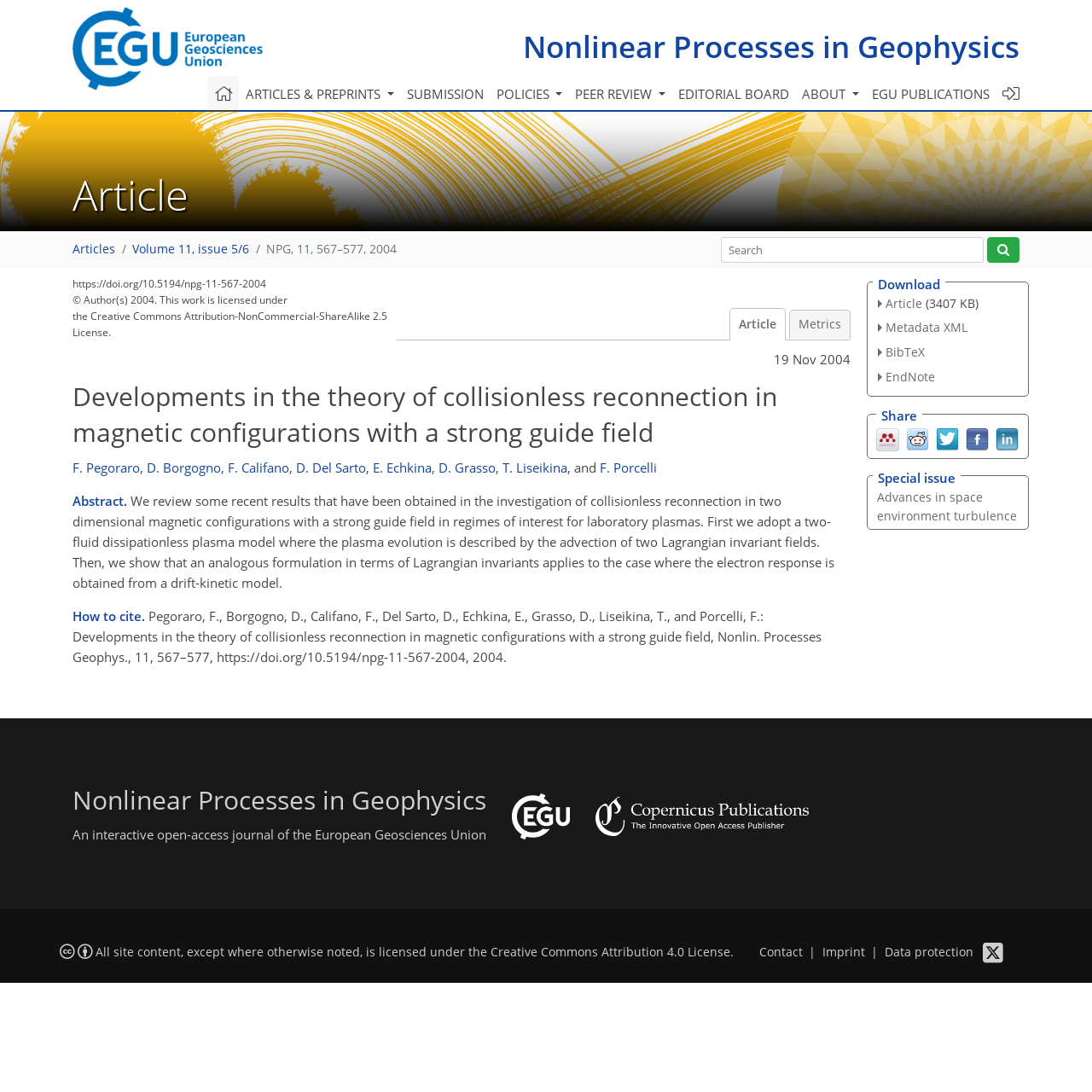What is the volume and issue number of the article?
Can you provide an in-depth and detailed response to the question?

I found the answer by looking at the section that says 'Volume 11, issue 5/6' above the article title, which indicates the volume and issue number of the article.